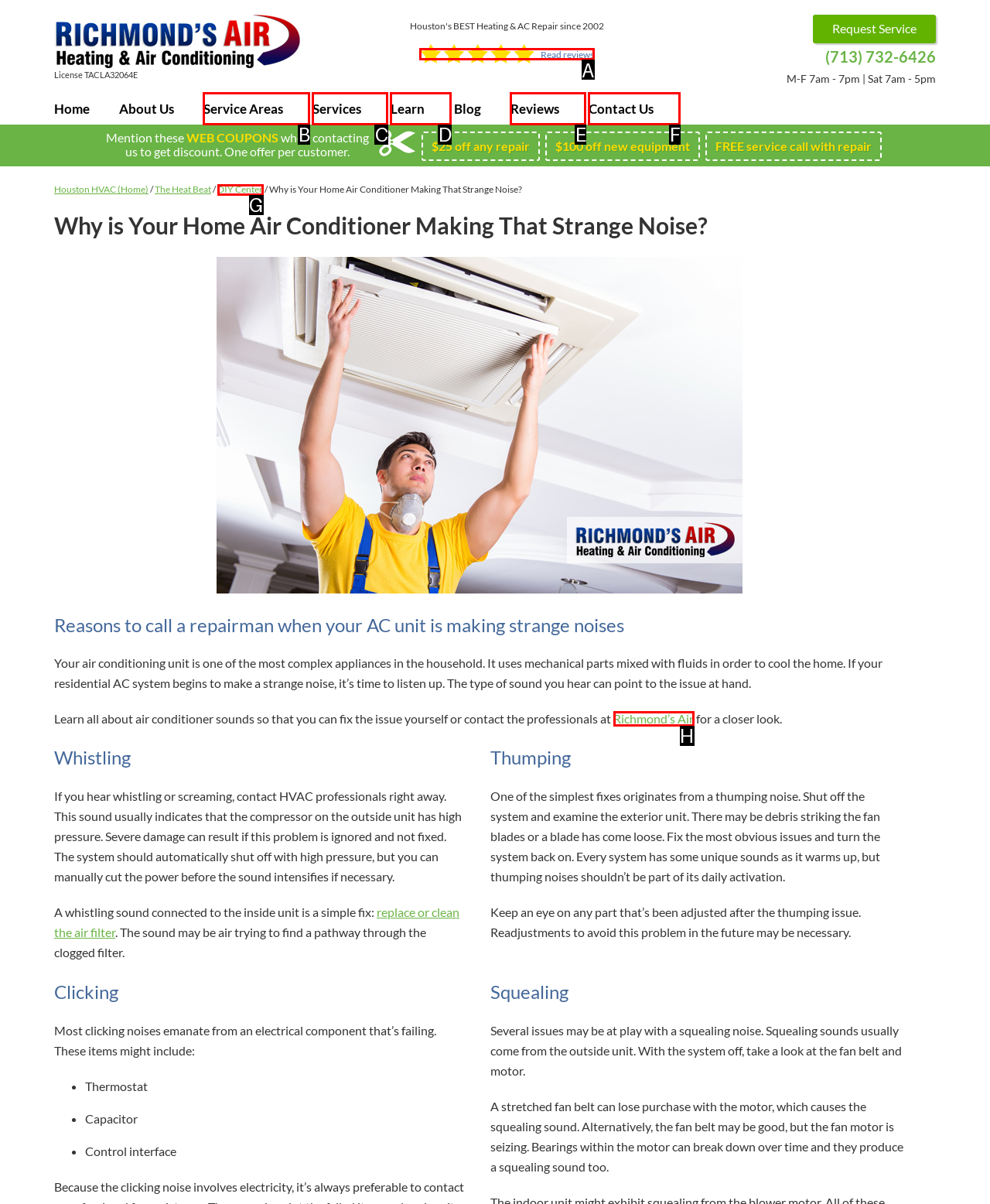Identify the letter of the UI element you should interact with to perform the task: Learn more about DIY air conditioner repair on the 'DIY Center' page
Reply with the appropriate letter of the option.

G